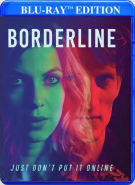Produce a meticulous caption for the image.

The image features the Blu-ray cover for the film "Borderline." This striking cover showcases a split composition with two central characters enveloped in a vivid color scheme of greens and reds, enhancing the film’s intriguing and potentially suspenseful nature. The title "BORDERLINE" is prominently displayed at the top in bold lettering, signaling its key focus. Below the title, a cautionary tagline reads, "Just don't post it online," hinting at themes of privacy and the consequences of digital exposure. The cover also includes the Blu-ray edition label, indicating that this is a high-definition release. This image is part of a curated collection featuring various new releases and imports available on Blu-ray, catering to enthusiasts of film and home entertainment.